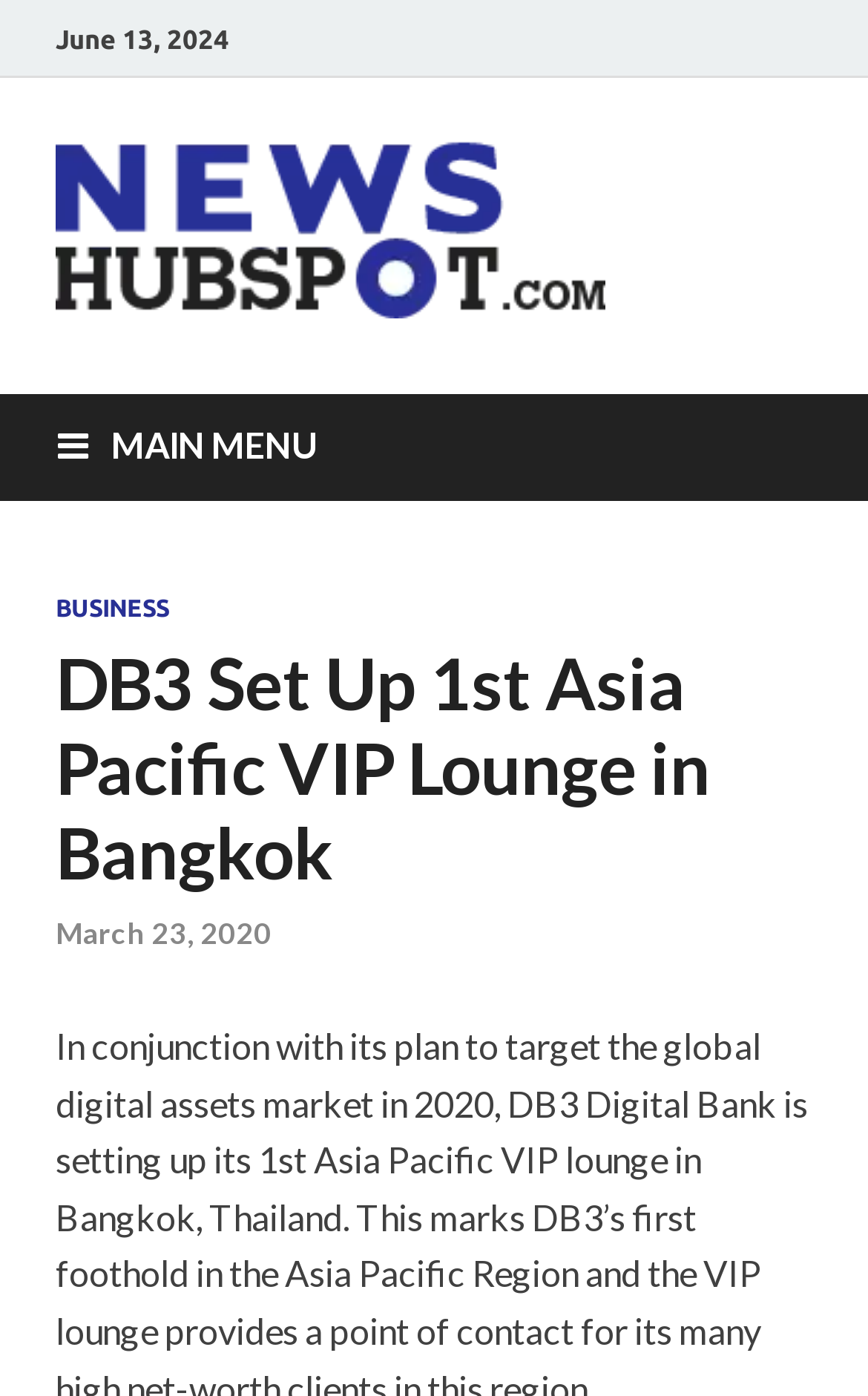Respond to the following query with just one word or a short phrase: 
What is the date of the news?

June 13, 2024